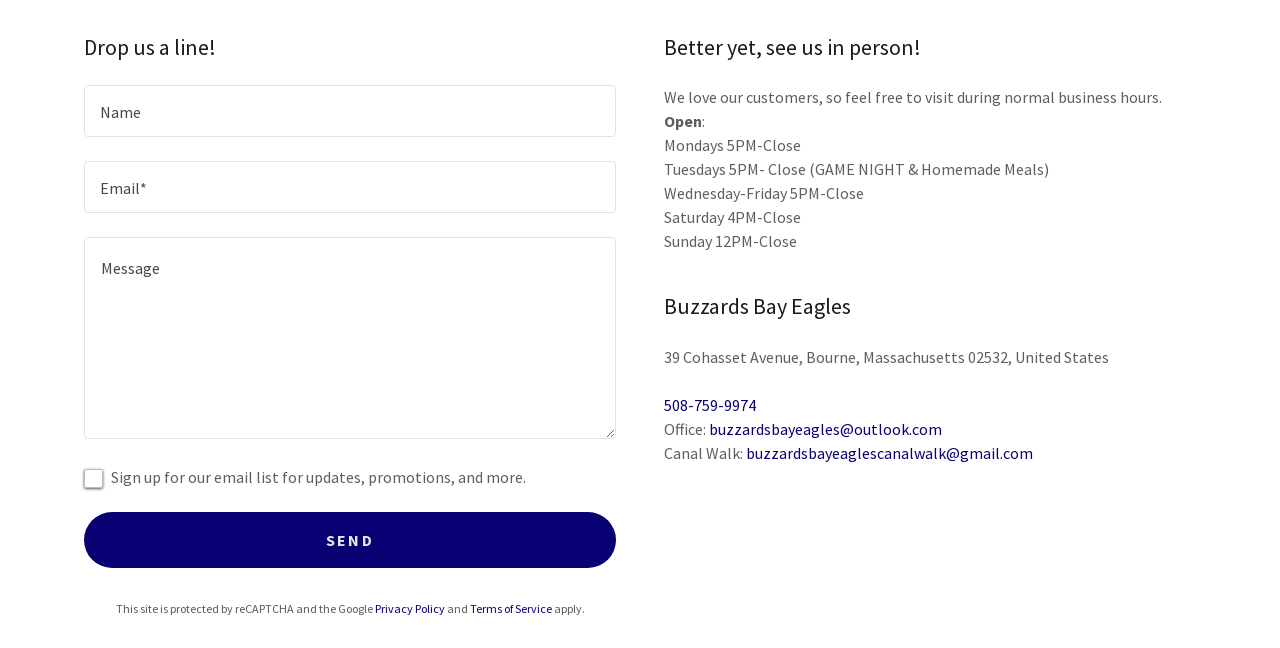How can I contact the Eagles by email?
Examine the image and give a concise answer in one word or a short phrase.

Two email addresses